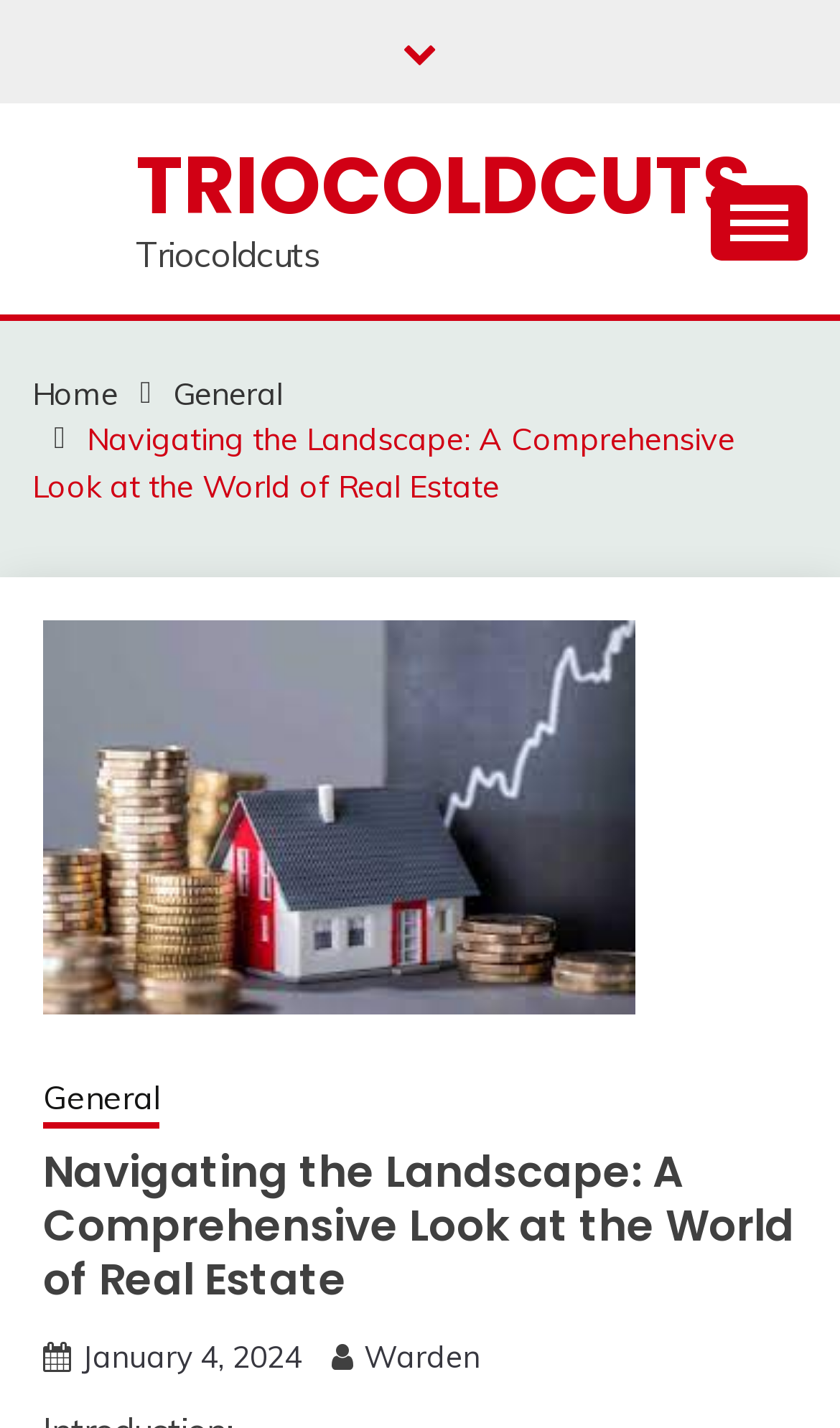Identify and provide the title of the webpage.

Navigating the Landscape: A Comprehensive Look at the World of Real Estate